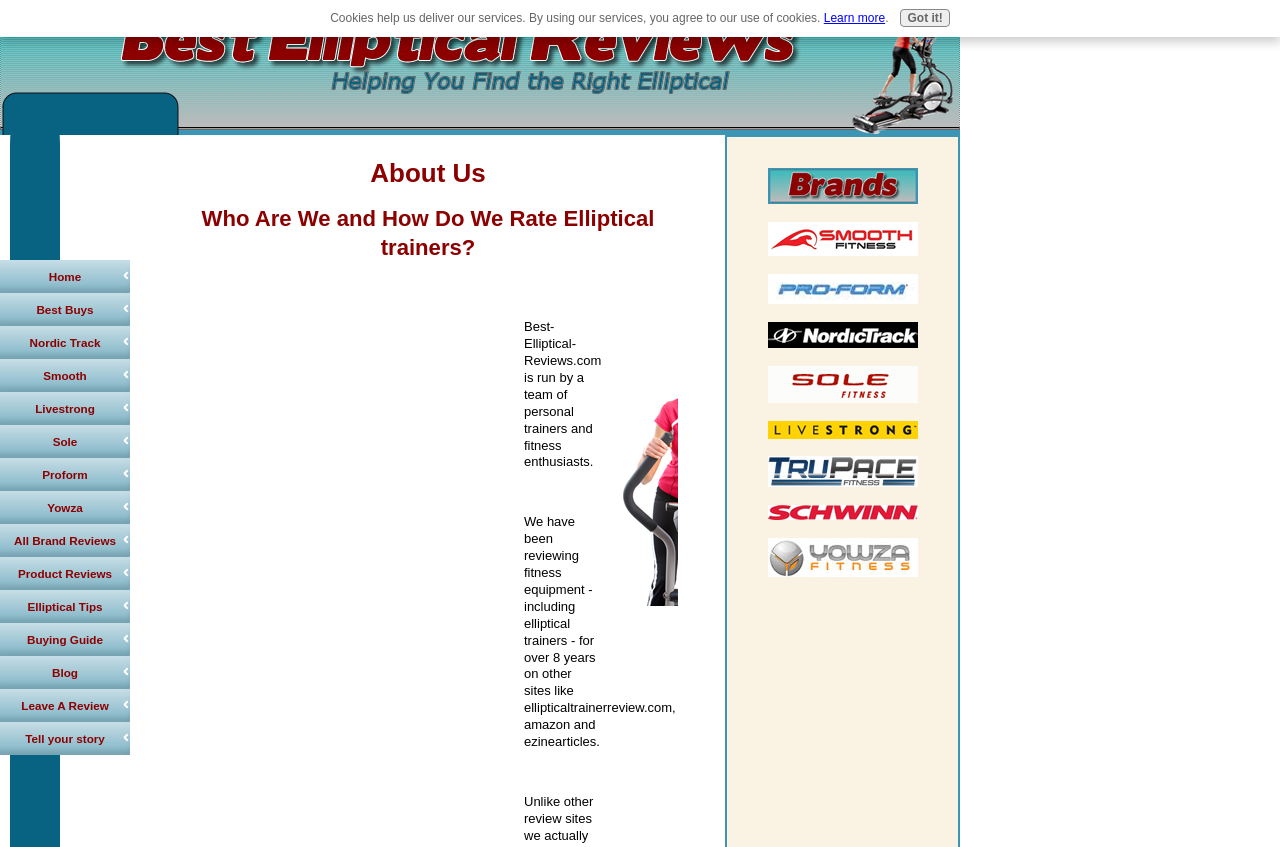Please locate the bounding box coordinates of the element's region that needs to be clicked to follow the instruction: "Click on Leave A Review". The bounding box coordinates should be provided as four float numbers between 0 and 1, i.e., [left, top, right, bottom].

[0.0, 0.813, 0.102, 0.852]